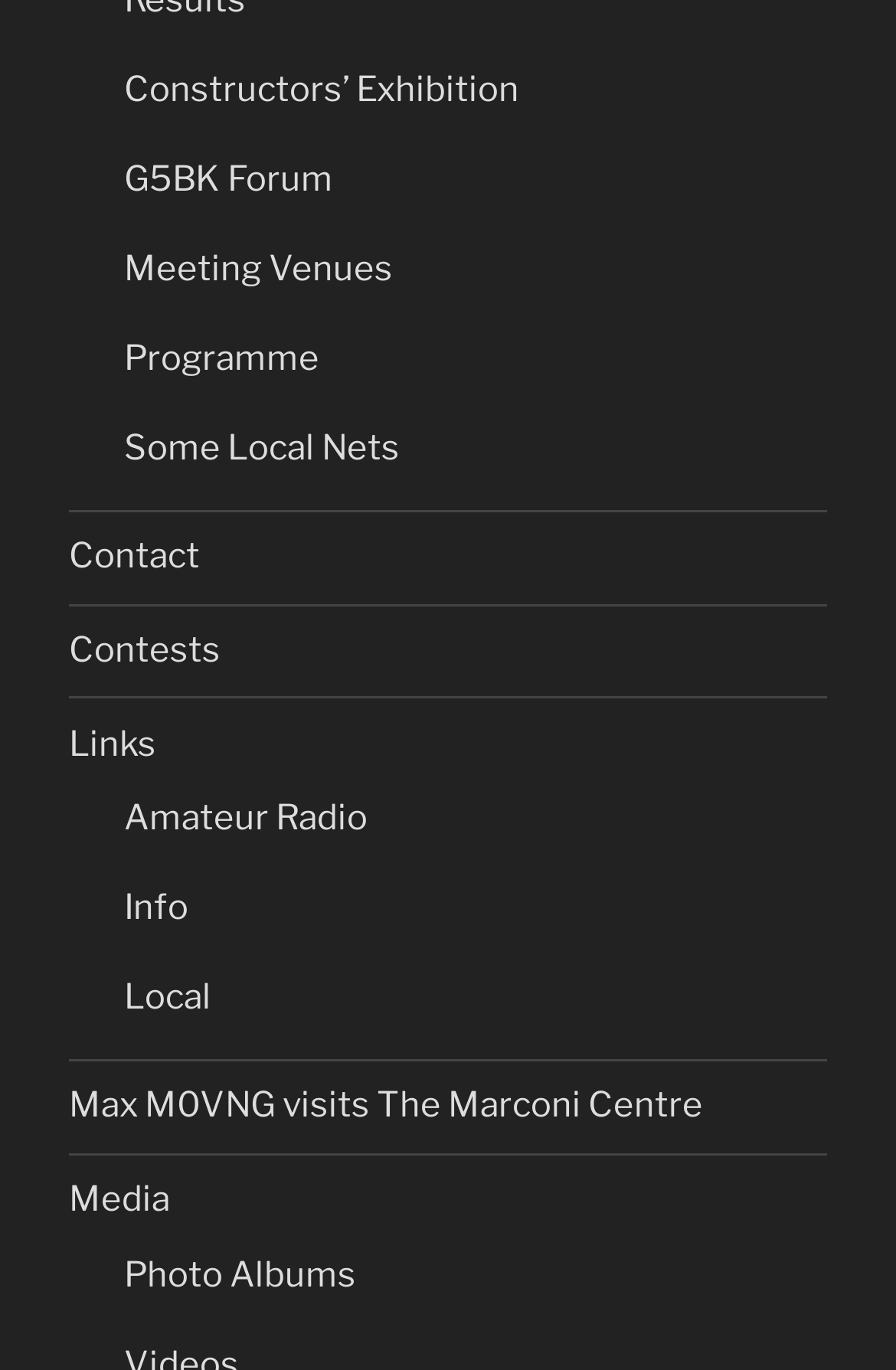Please determine the bounding box coordinates of the section I need to click to accomplish this instruction: "Explore the Amateur Radio section".

[0.138, 0.582, 0.41, 0.613]